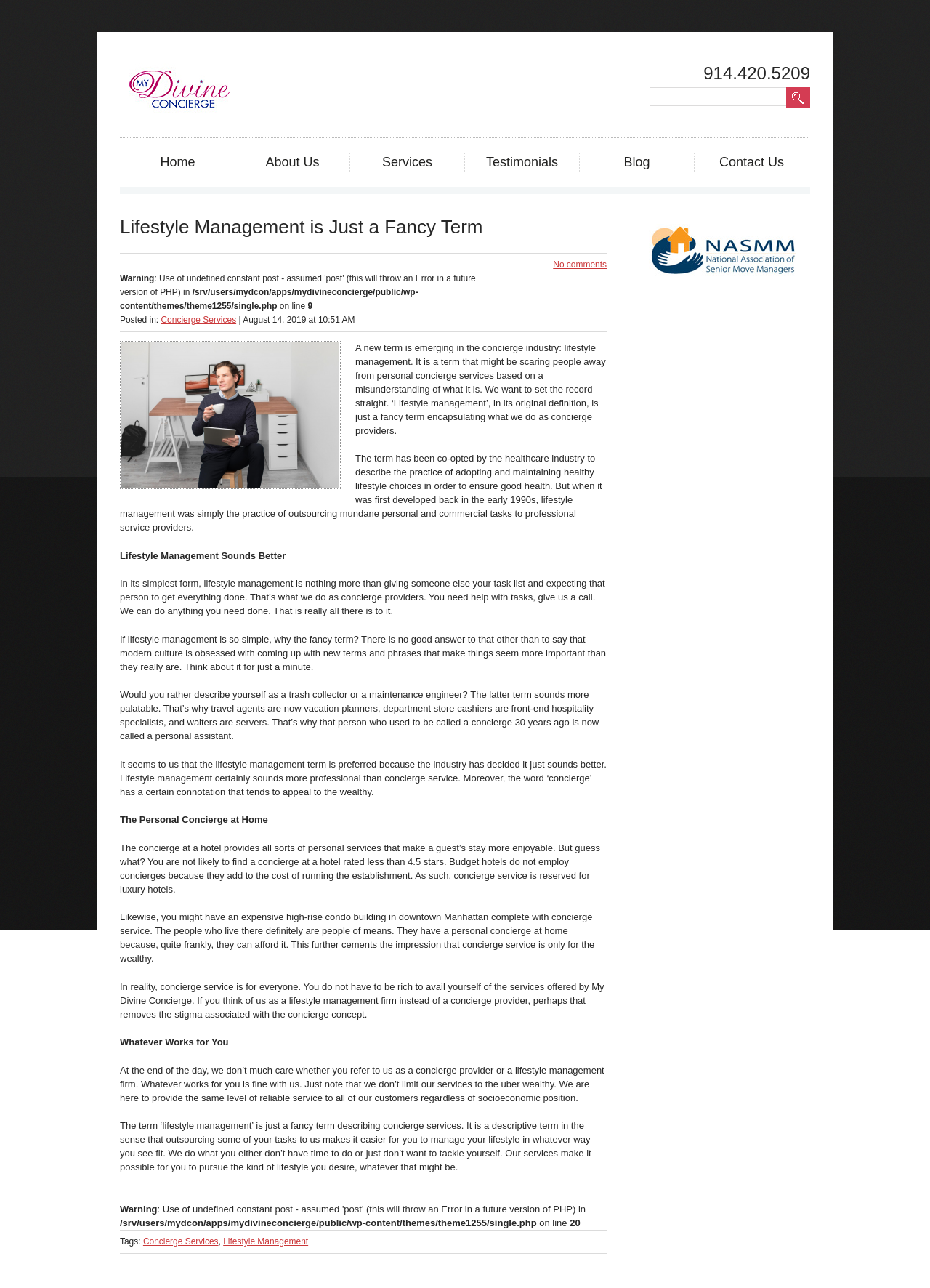Who can avail themselves of My Divine Concierge's services?
Identify the answer in the screenshot and reply with a single word or phrase.

Everyone